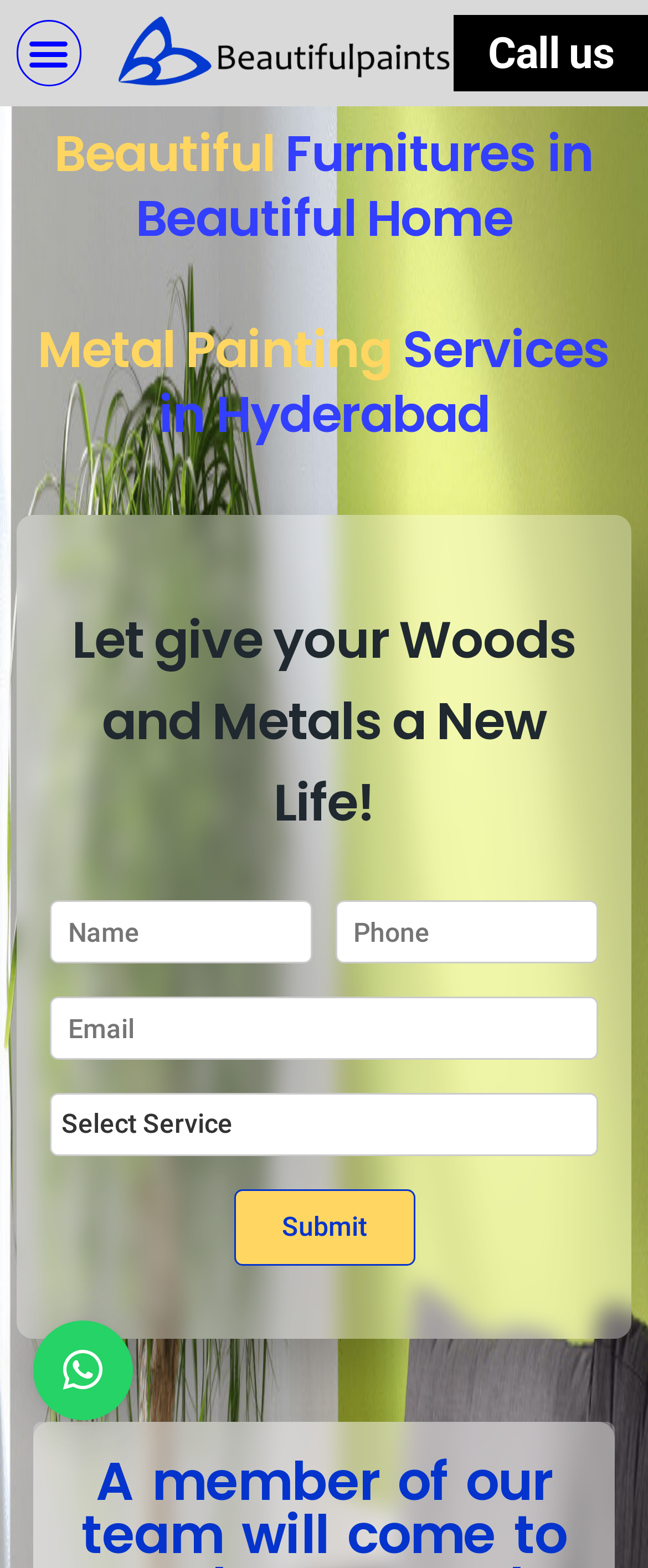Please locate the bounding box coordinates of the element that should be clicked to achieve the given instruction: "Call us".

[0.753, 0.018, 0.947, 0.05]